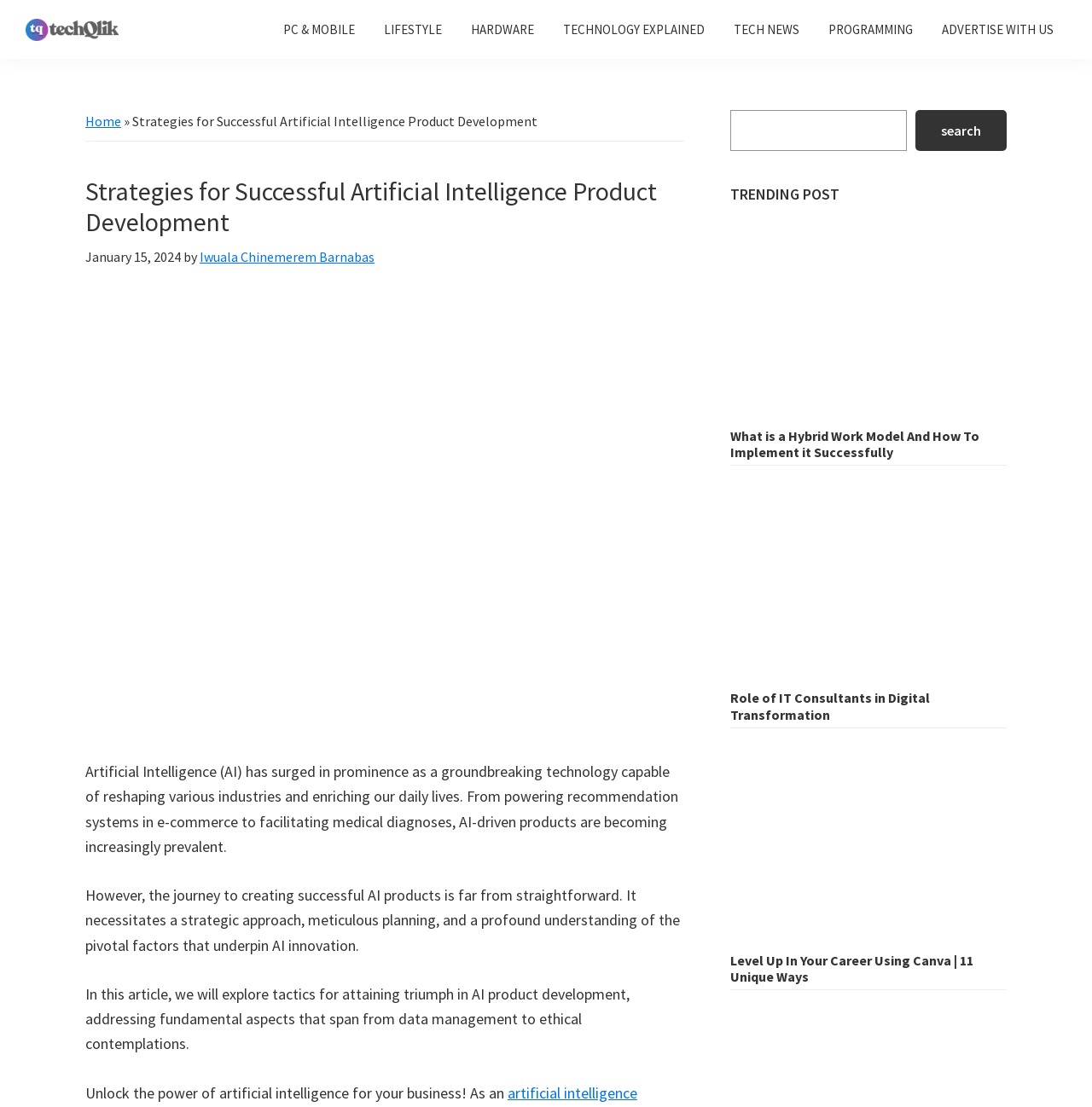Identify the coordinates of the bounding box for the element that must be clicked to accomplish the instruction: "Search for something".

[0.669, 0.099, 0.922, 0.137]